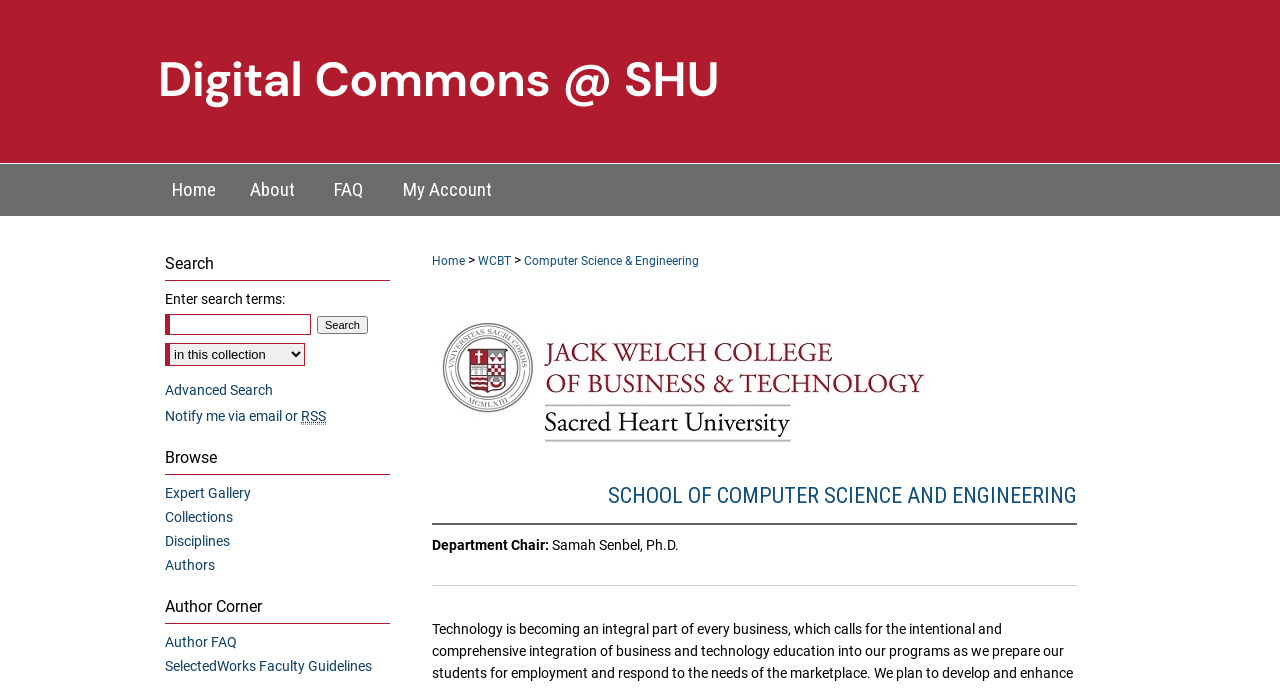Locate the bounding box coordinates of the element that needs to be clicked to carry out the instruction: "View the 'Author FAQ'". The coordinates should be given as four float numbers ranging from 0 to 1, i.e., [left, top, right, bottom].

[0.129, 0.919, 0.305, 0.942]